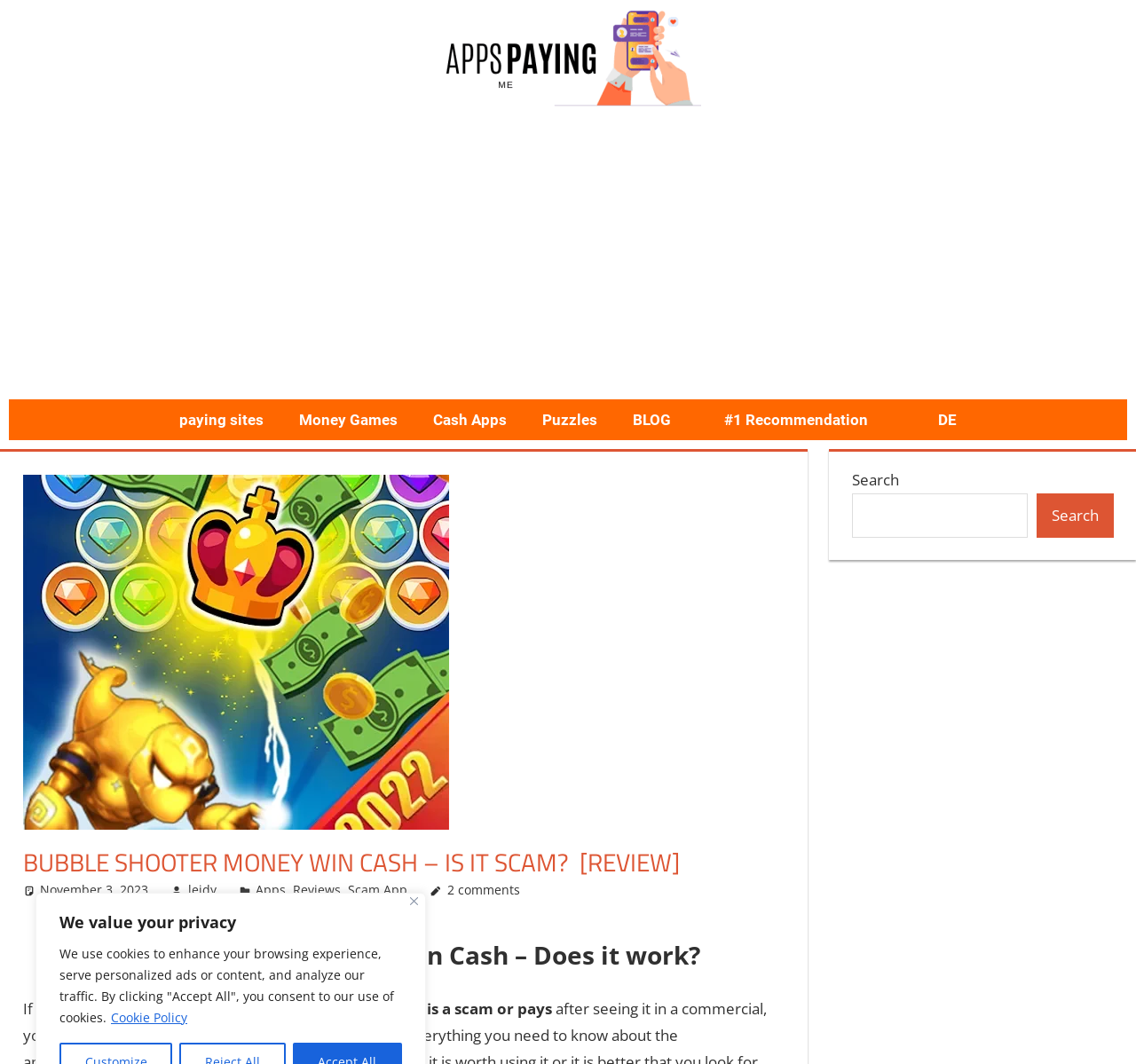Find the bounding box coordinates of the clickable area required to complete the following action: "Explore the Milky Way Series".

None